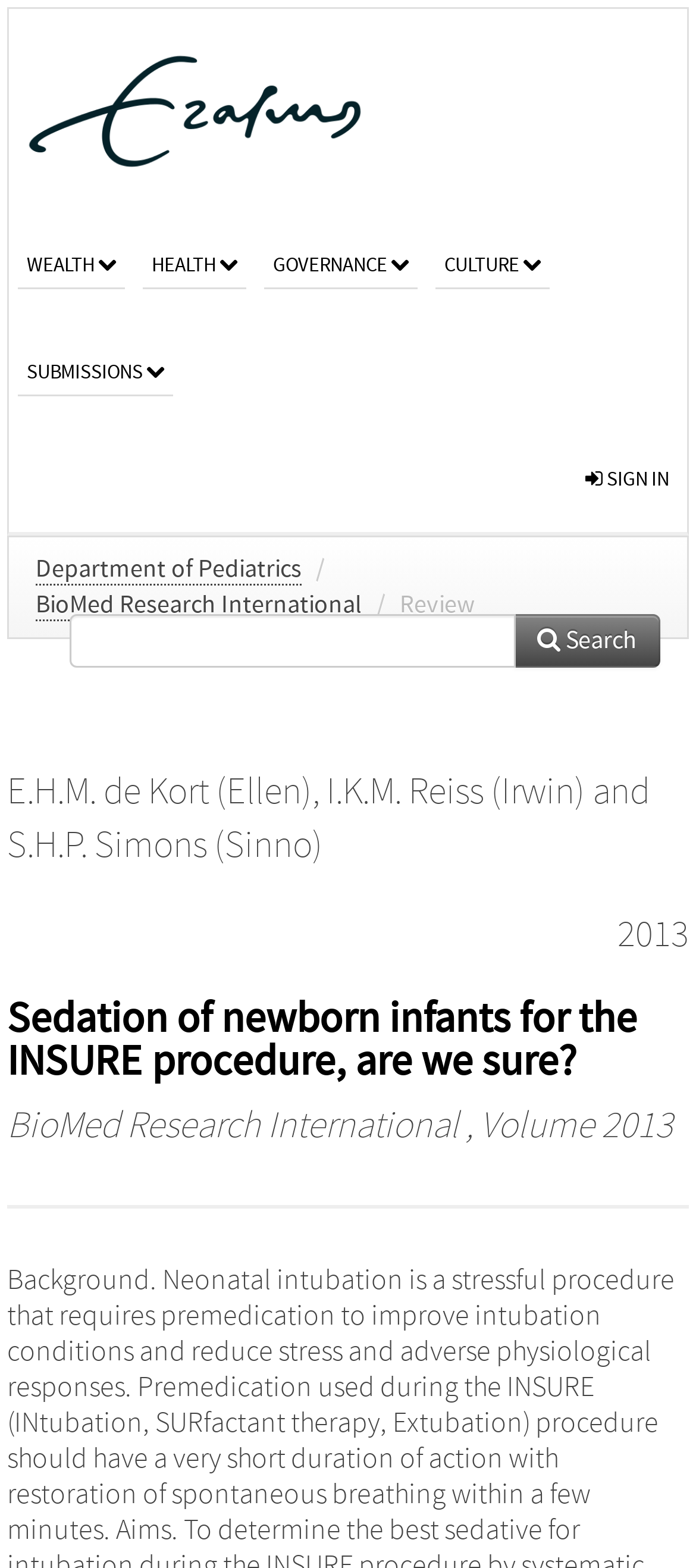Please determine the bounding box coordinates of the element to click in order to execute the following instruction: "Go to Games". The coordinates should be four float numbers between 0 and 1, specified as [left, top, right, bottom].

None